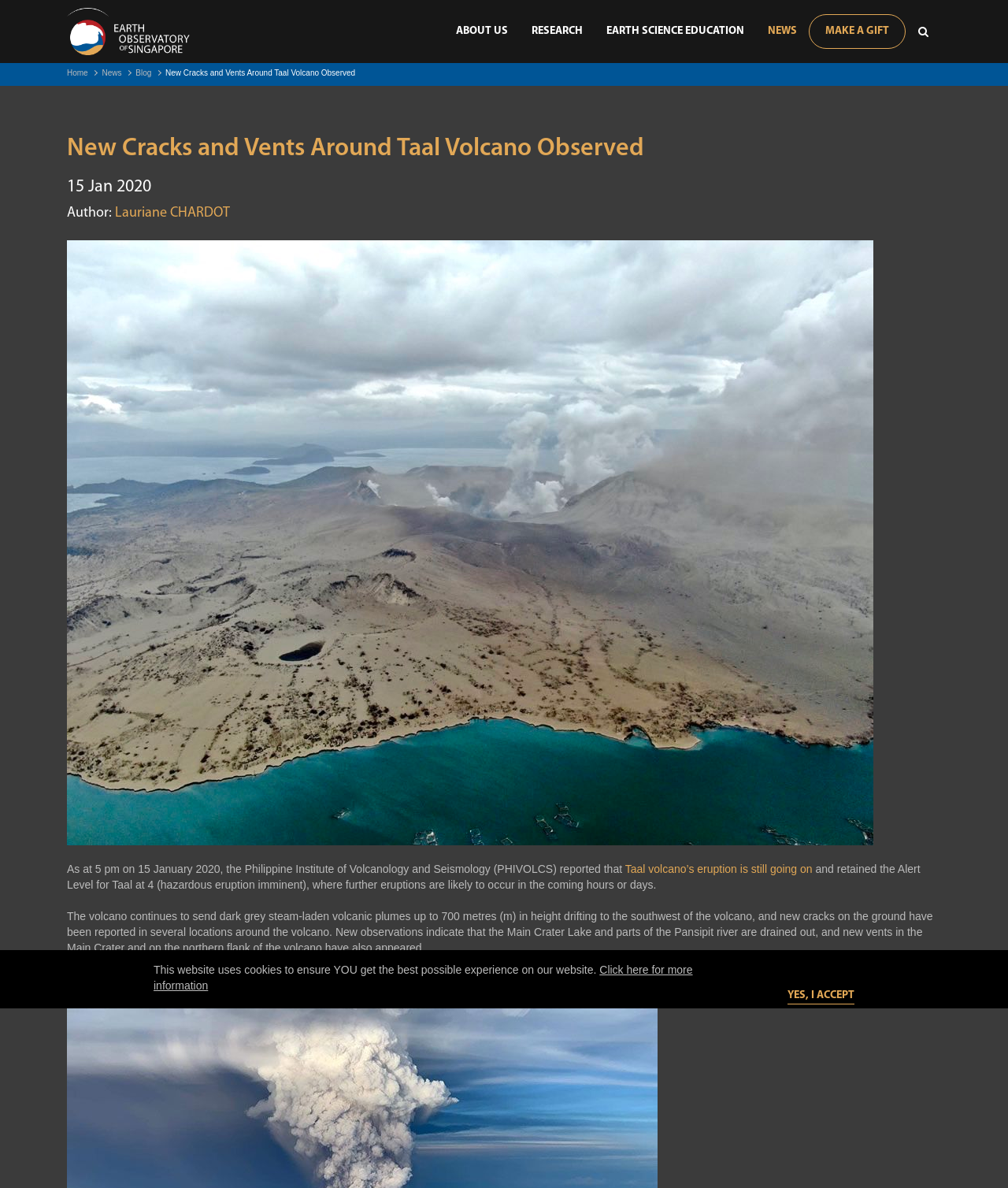Provide a brief response to the question below using one word or phrase:
What is the name of the volcano mentioned in the article?

Taal